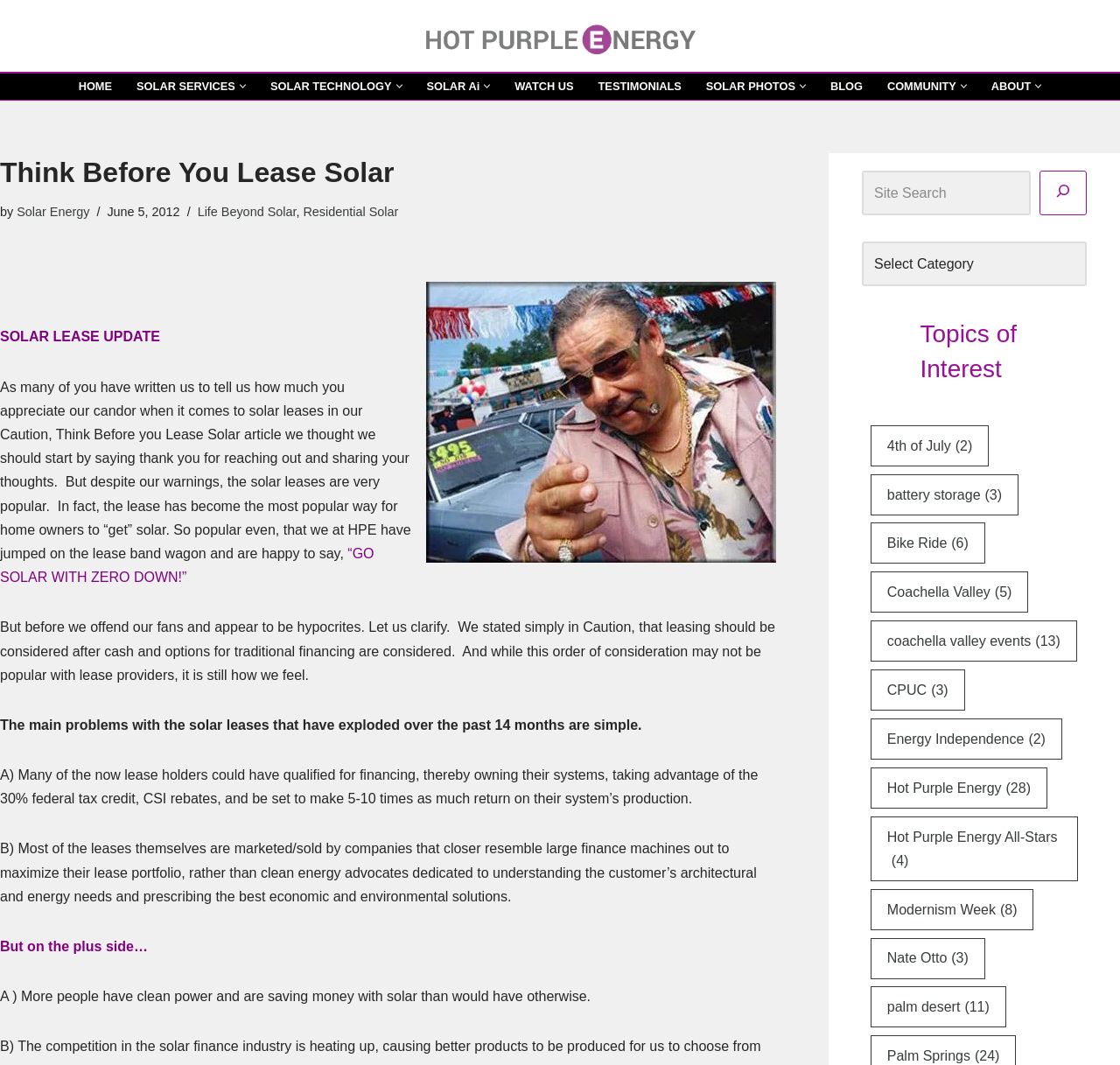Please determine the primary heading and provide its text.

Think Before You Lease Solar